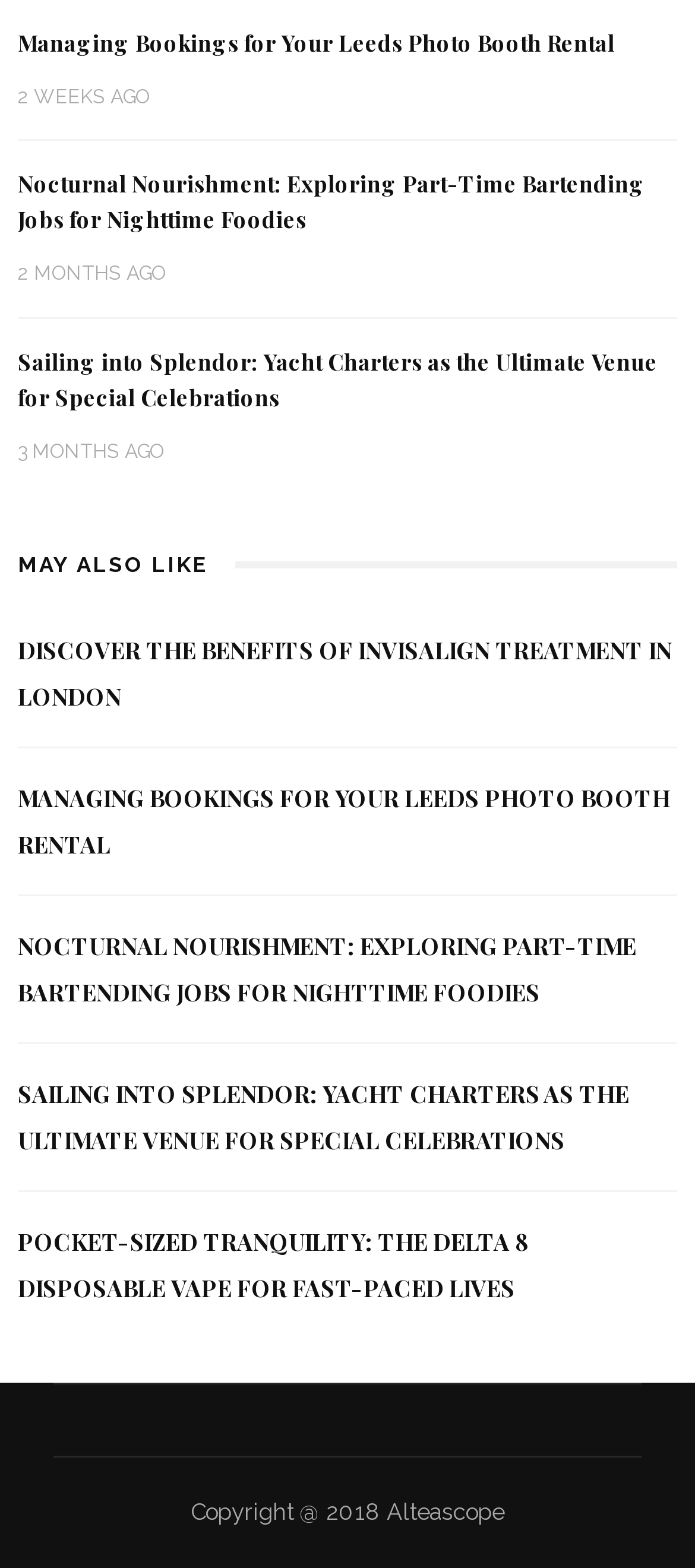Please examine the image and answer the question with a detailed explanation:
What is the copyright year of the website?

The website has a copyright notice at the bottom with the text 'Copyright @ 2018 Alteascope', which indicates that the copyright year of the website is 2018.